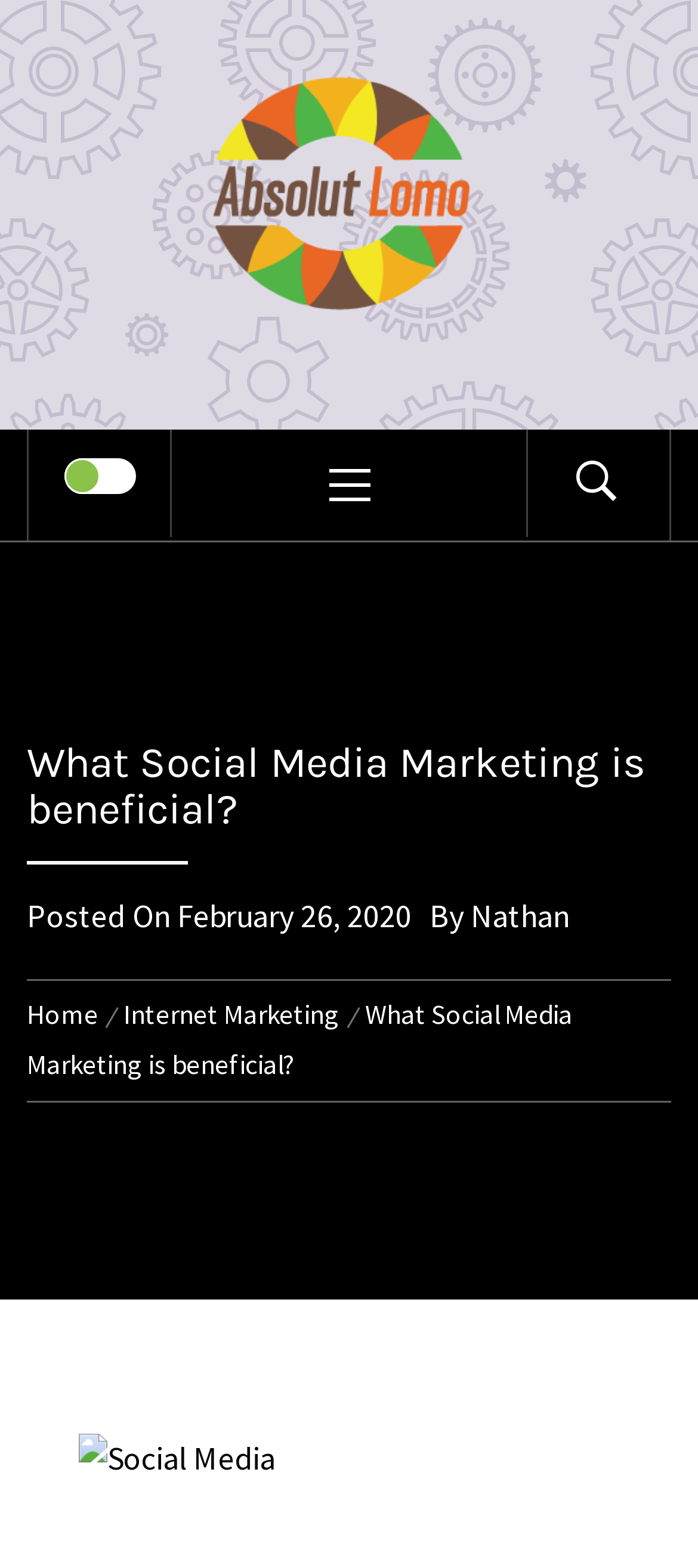What is the date of the article?
Using the image as a reference, answer the question in detail.

I found the date of the article by looking at the 'Posted On' section, which is located above the 'By' section. The date is a link with the text 'February 26, 2020'.